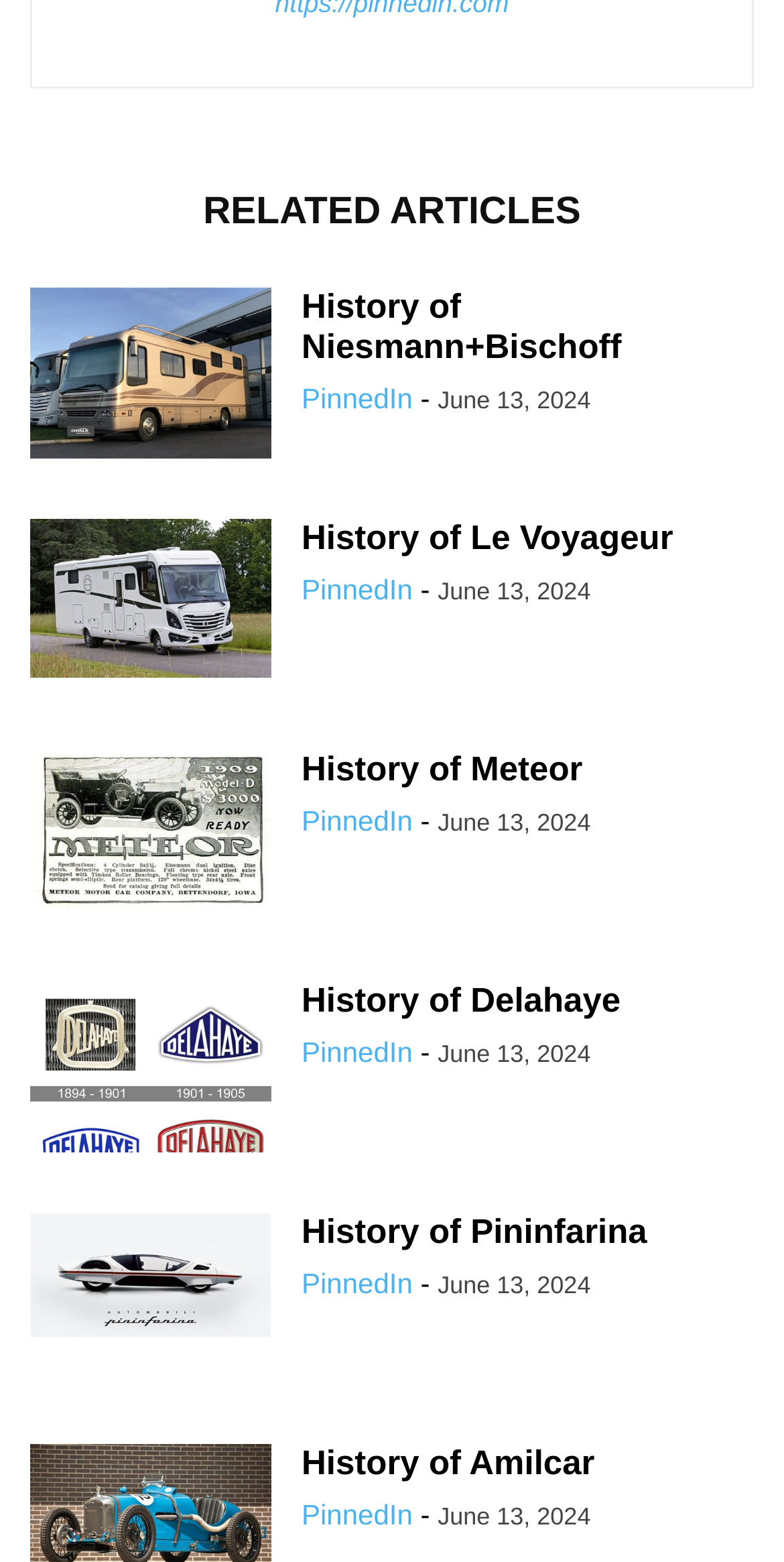Give a concise answer using one word or a phrase to the following question:
What is the purpose of the '-' symbol?

Separator